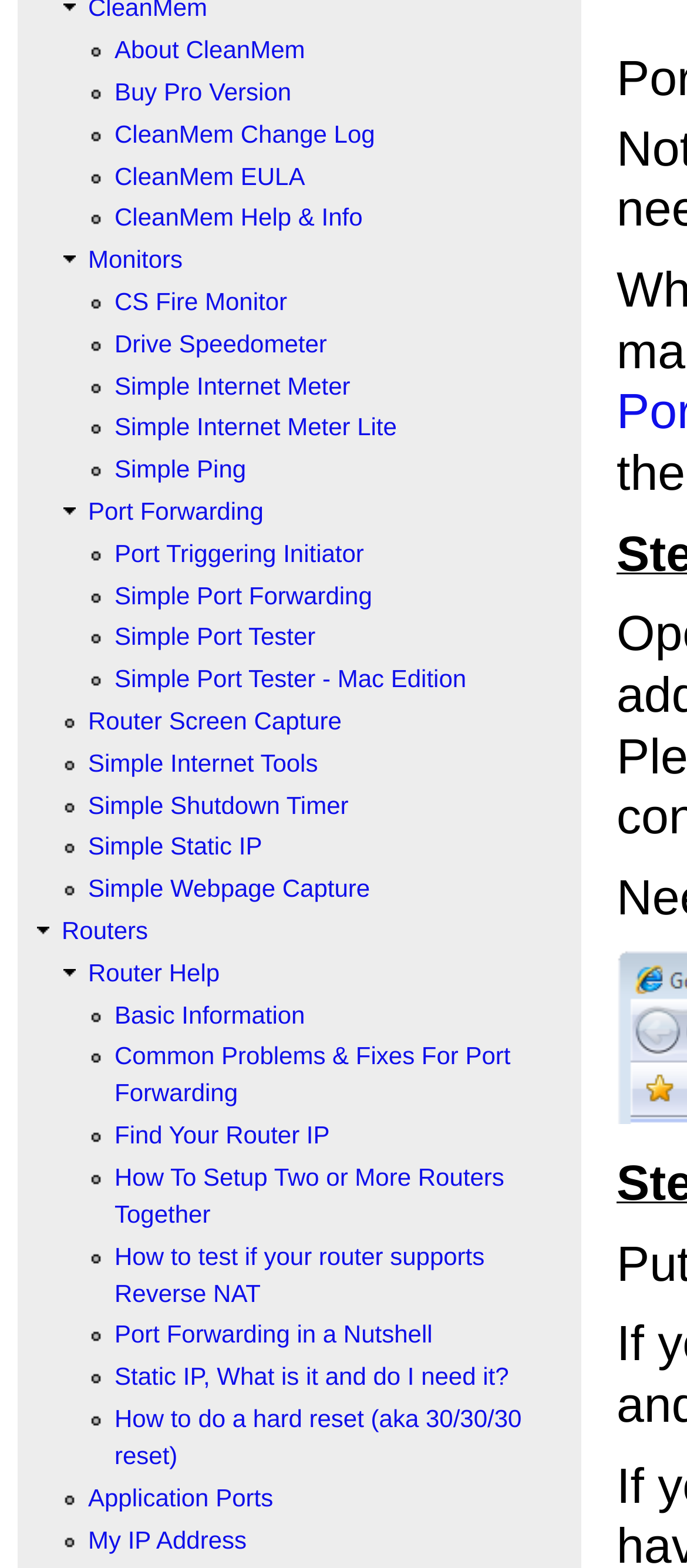Provide your answer to the question using just one word or phrase: What is the first link on the webpage?

About CleanMem